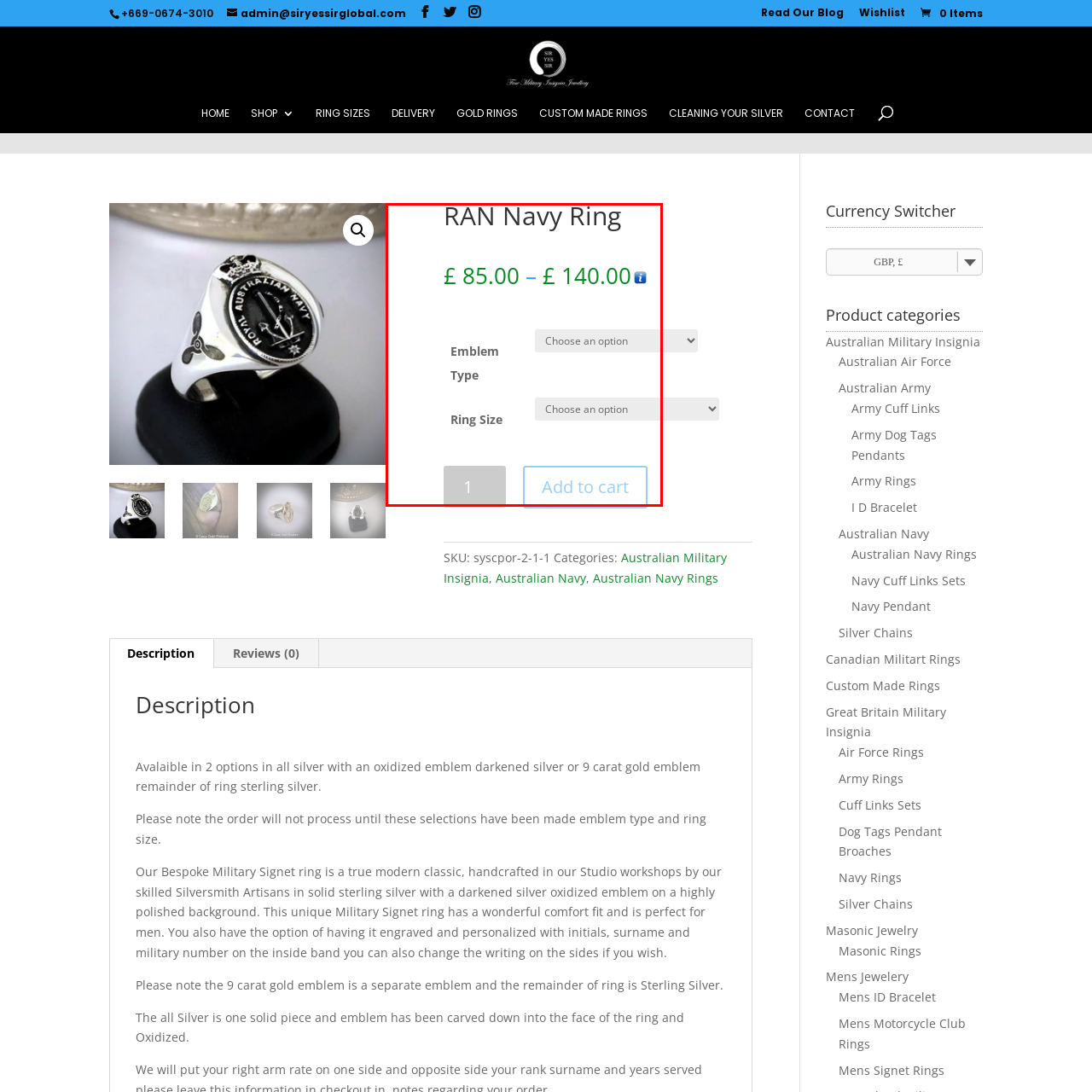What is the default quantity of the ring to be purchased? View the image inside the red bounding box and respond with a concise one-word or short-phrase answer.

1